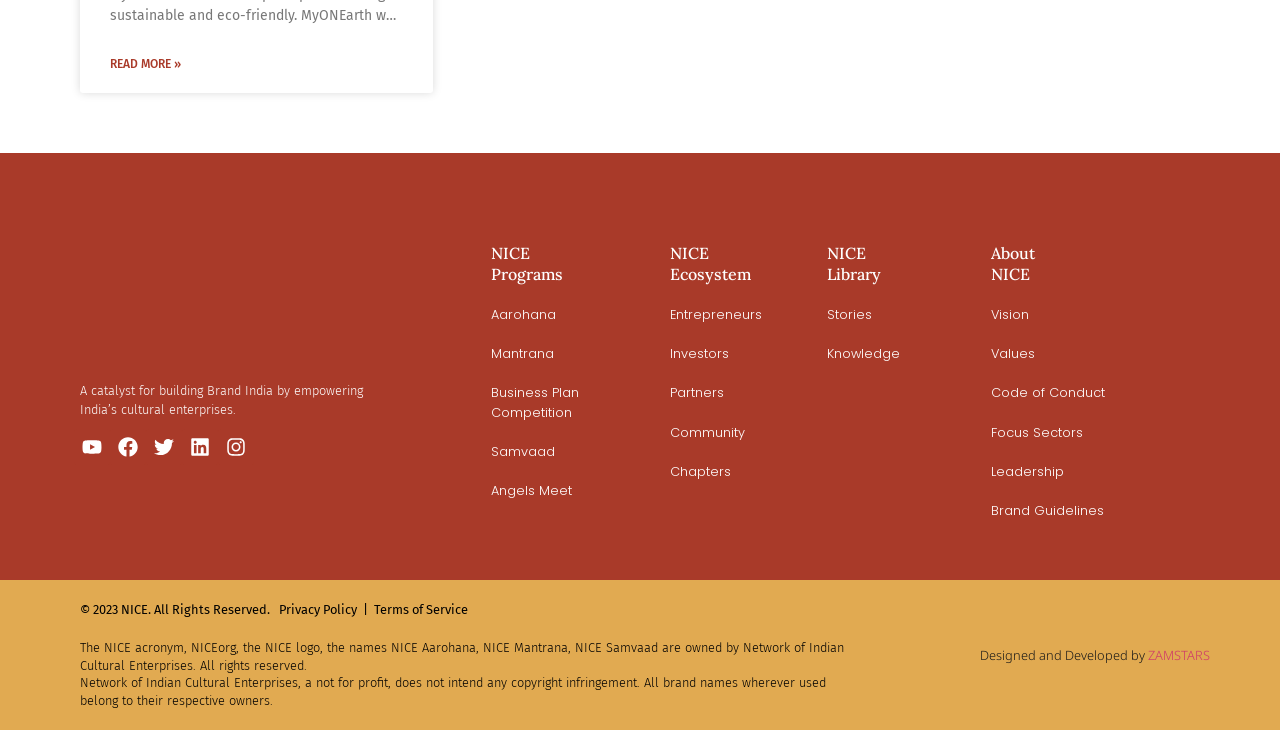Who designed and developed the website?
Answer the question in as much detail as possible.

The website was designed and developed by ZAMSTARS, as mentioned in the StaticText element with the text 'Designed and Developed by' and the link element with the text 'ZAMSTARS'.